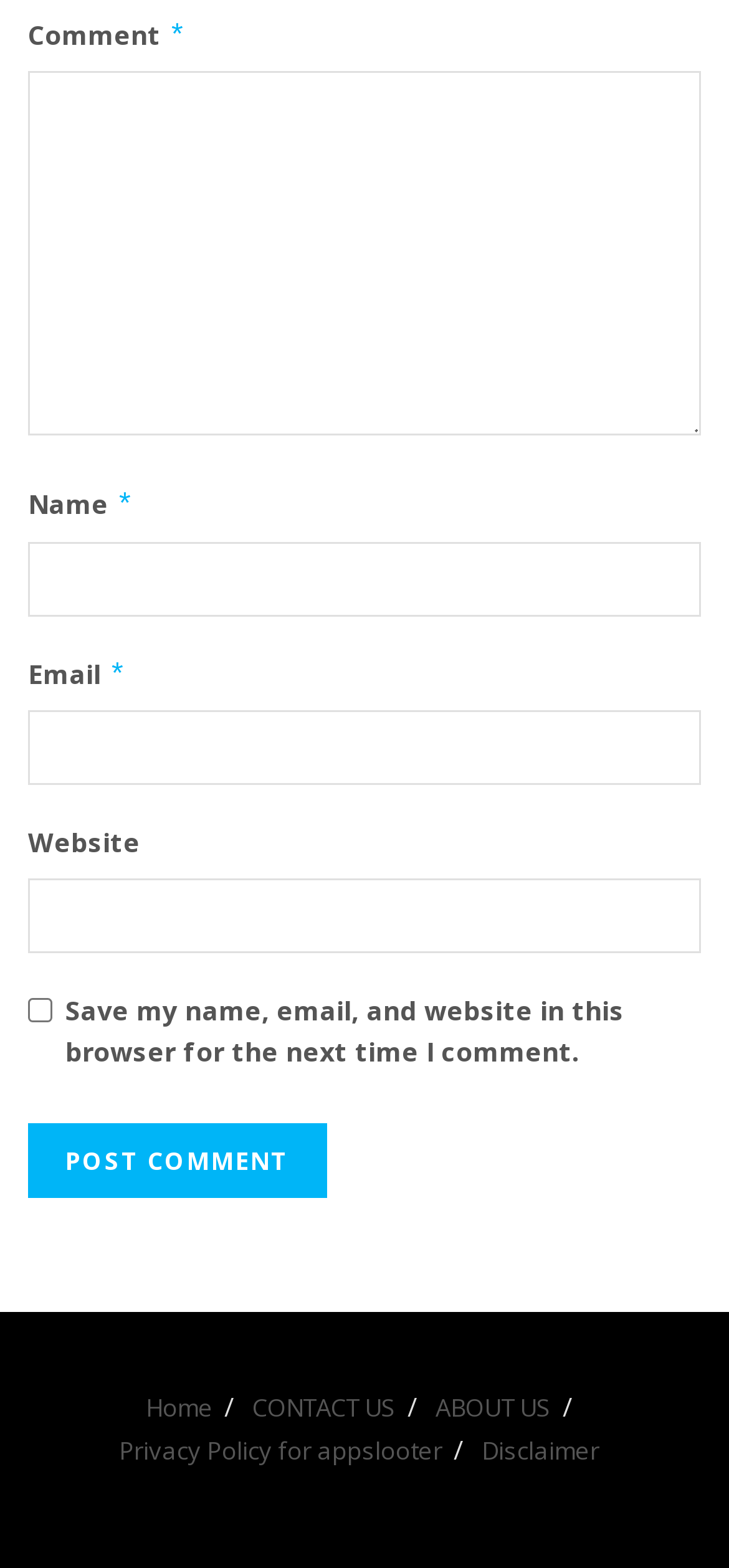Refer to the image and offer a detailed explanation in response to the question: Is the 'Website' field required?

The 'Website' field is a textbox that is not marked as required, unlike the 'Comment' and 'Name' fields, which have an asterisk (*) indicating that they are required.